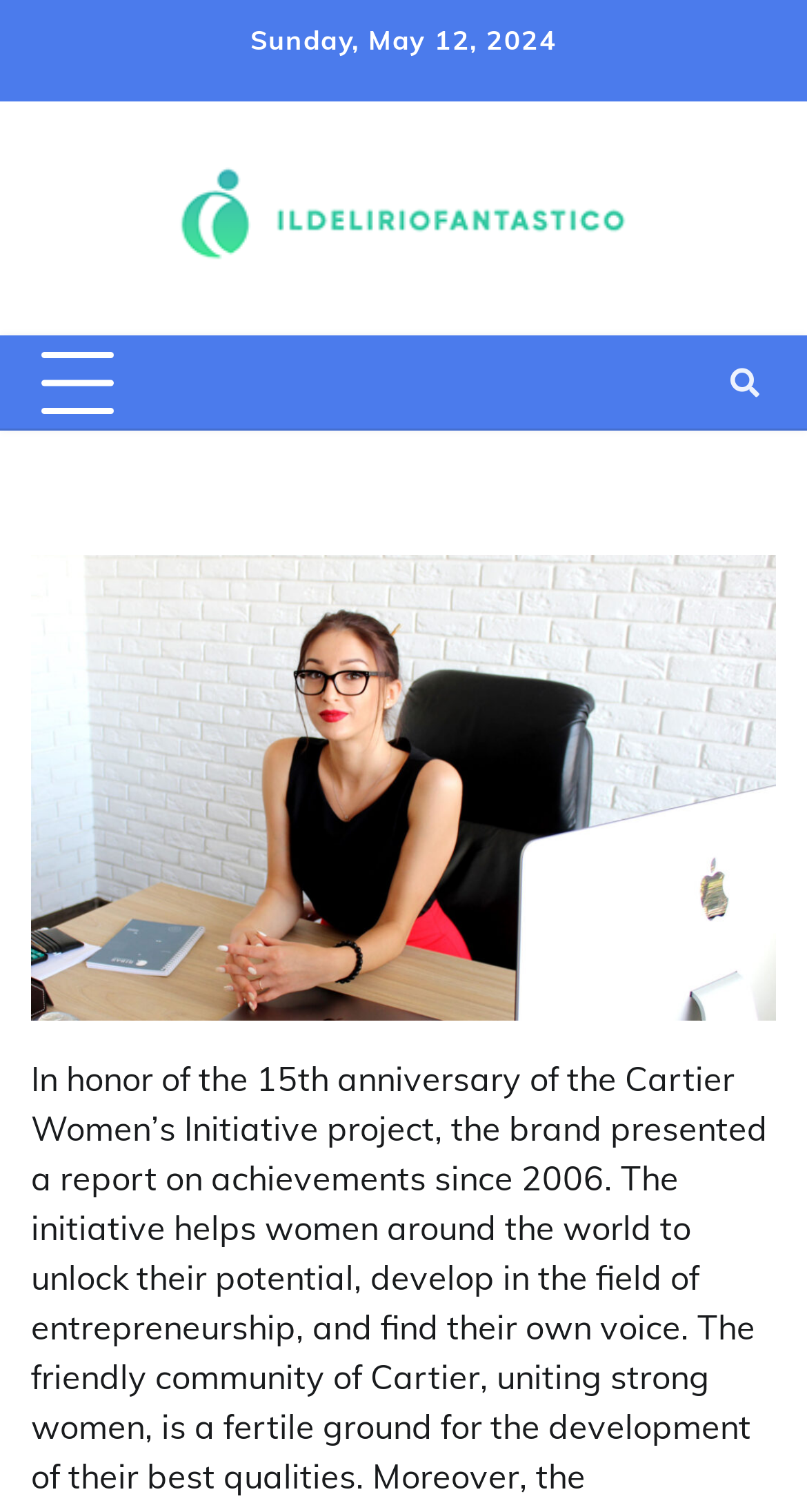Identify the bounding box for the described UI element: "Mental Health Conditions".

None